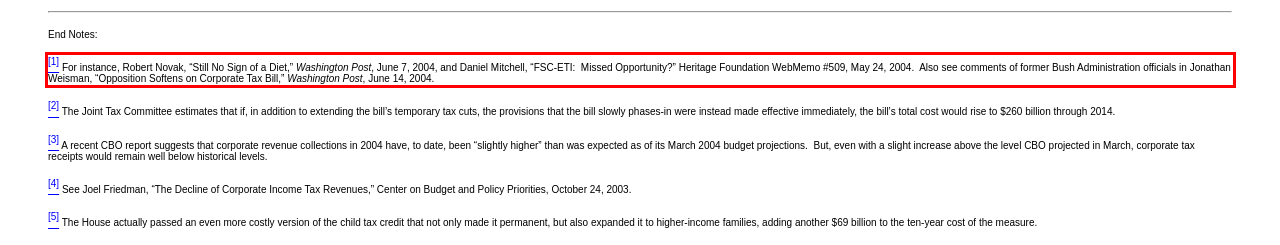Analyze the screenshot of the webpage and extract the text from the UI element that is inside the red bounding box.

[1] For instance, Robert Novak, “Still No Sign of a Diet,” Washington Post, June 7, 2004, and Daniel Mitchell, “FSC-ETI: Missed Opportunity?” Heritage Foundation WebMemo #509, May 24, 2004. Also see comments of former Bush Administration officials in Jonathan Weisman, “Opposition Softens on Corporate Tax Bill,” Washington Post, June 14, 2004.